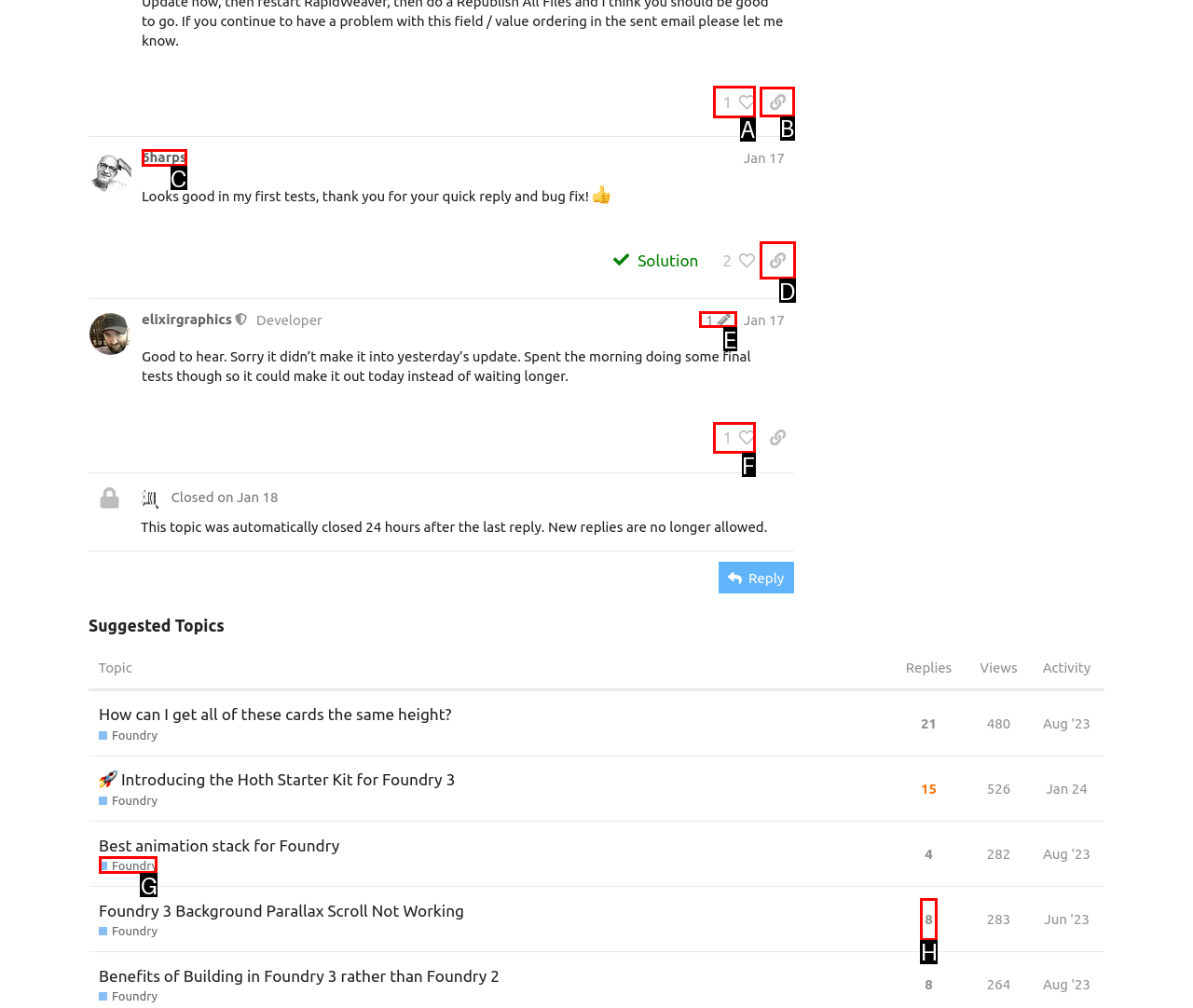Select the correct UI element to click for this task: Share a link to this post.
Answer using the letter from the provided options.

B